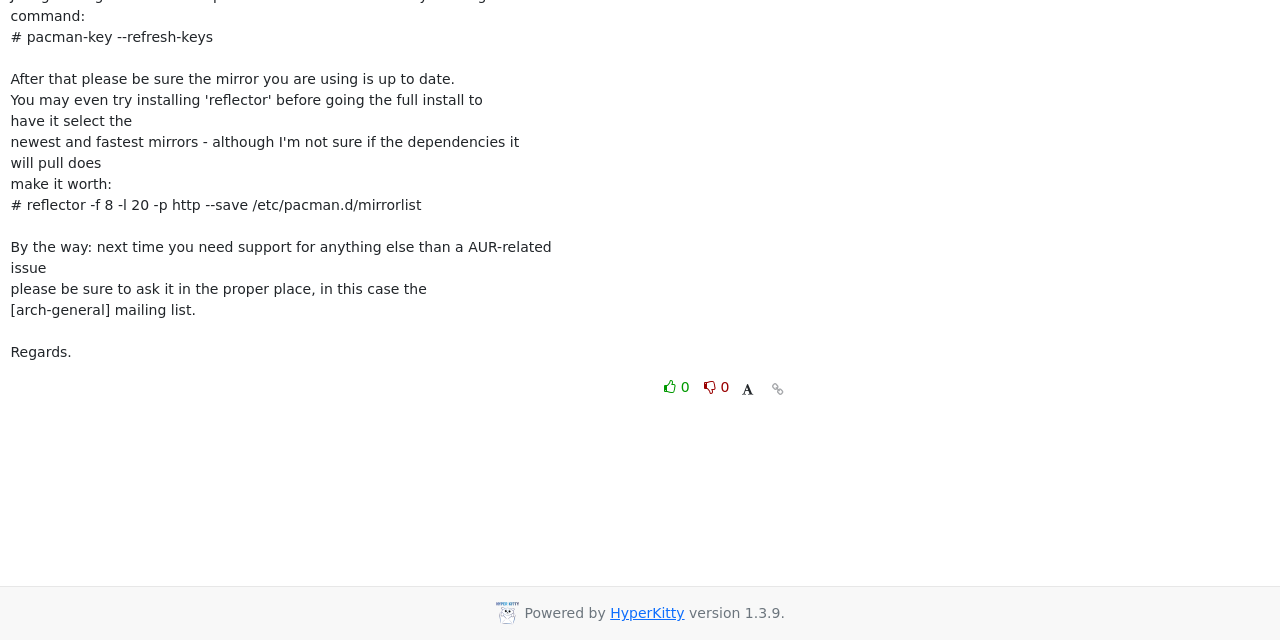Determine the bounding box for the UI element as described: "title="Permalink for this message"". The coordinates should be represented as four float numbers between 0 and 1, formatted as [left, top, right, bottom].

[0.6, 0.589, 0.617, 0.628]